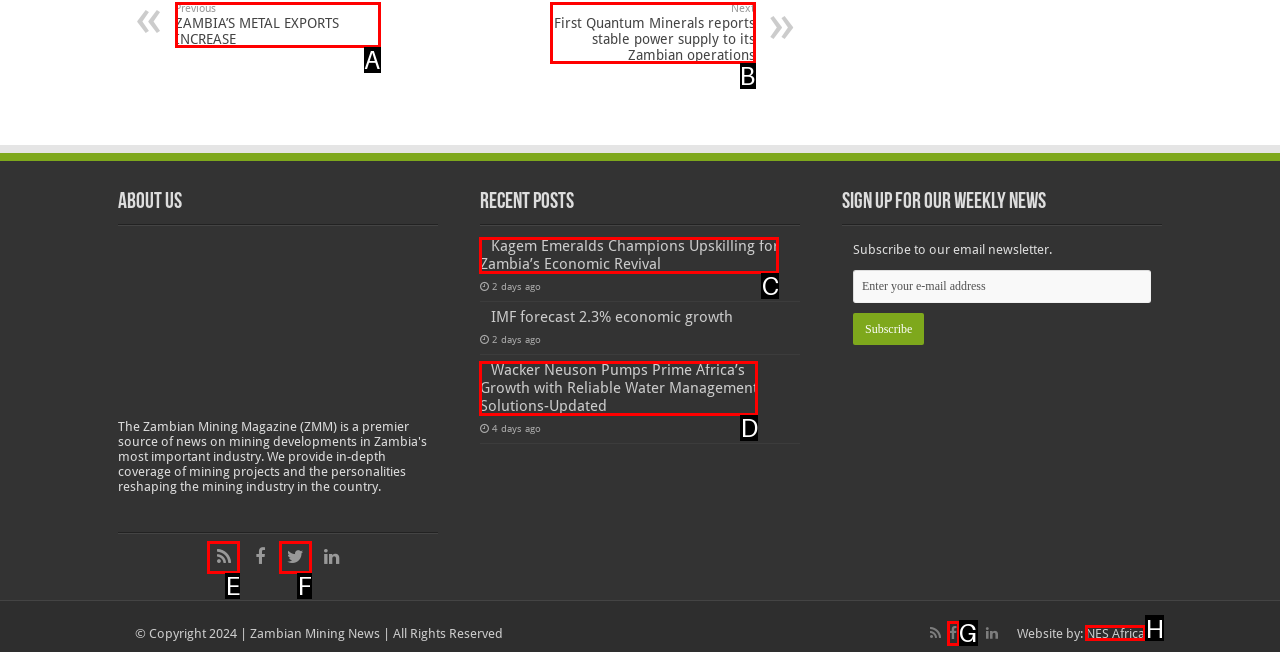Which HTML element should be clicked to fulfill the following task: Follow NES Africa?
Reply with the letter of the appropriate option from the choices given.

H